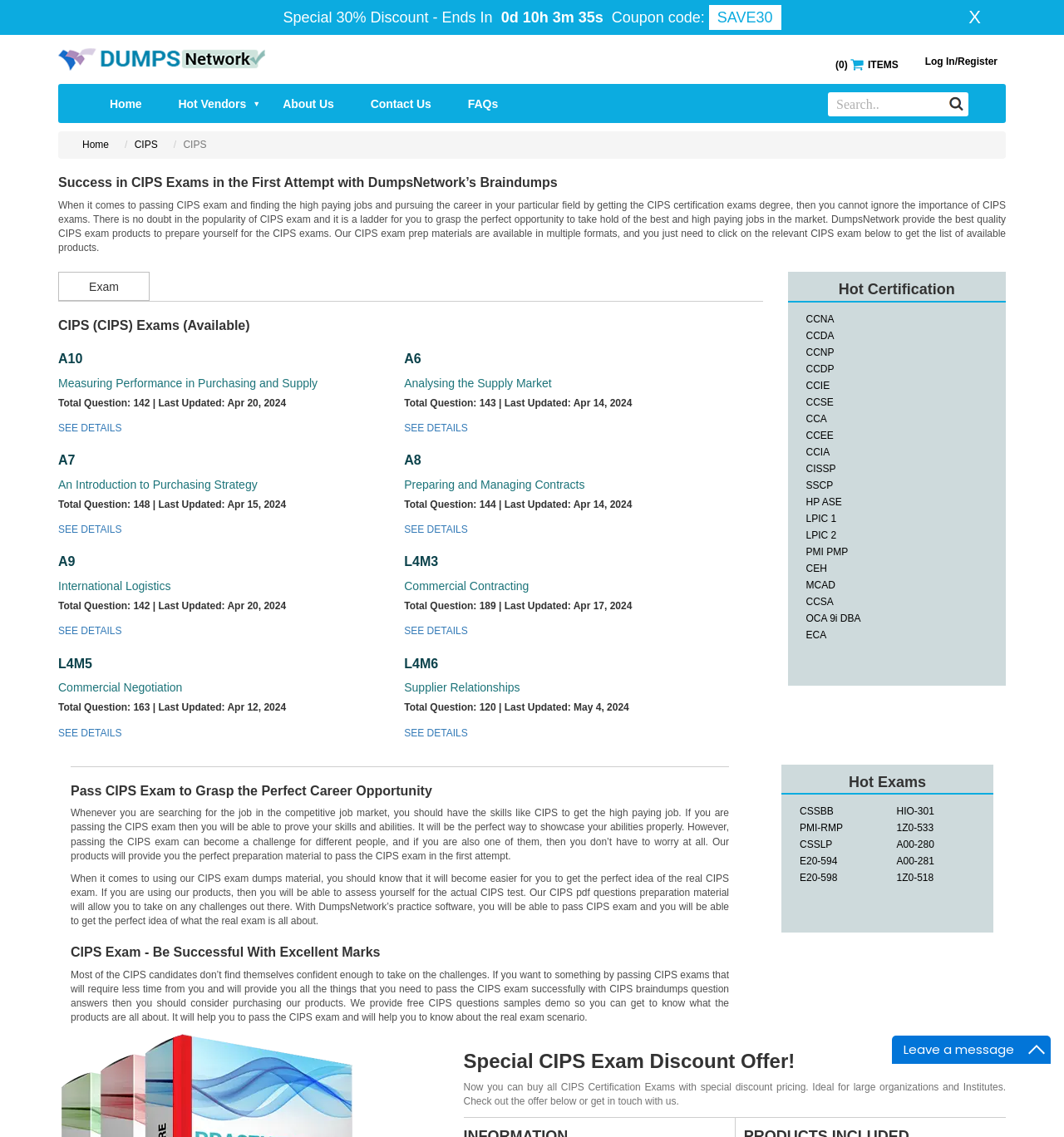What is the last updated date of the 'Commercial Contracting' exam?
Answer the question with just one word or phrase using the image.

Apr 17, 2024